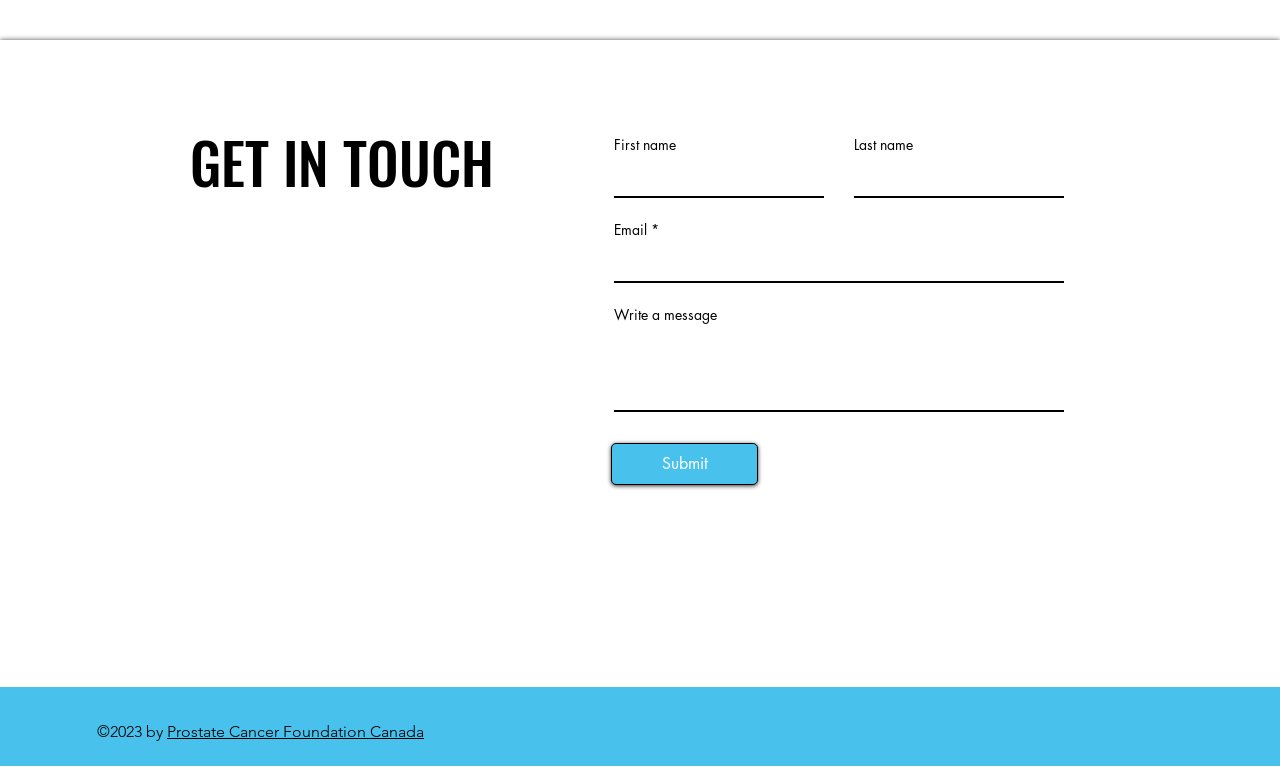Specify the bounding box coordinates of the element's area that should be clicked to execute the given instruction: "Visit Prostate Cancer Foundation Canada". The coordinates should be four float numbers between 0 and 1, i.e., [left, top, right, bottom].

[0.13, 0.937, 0.331, 0.962]